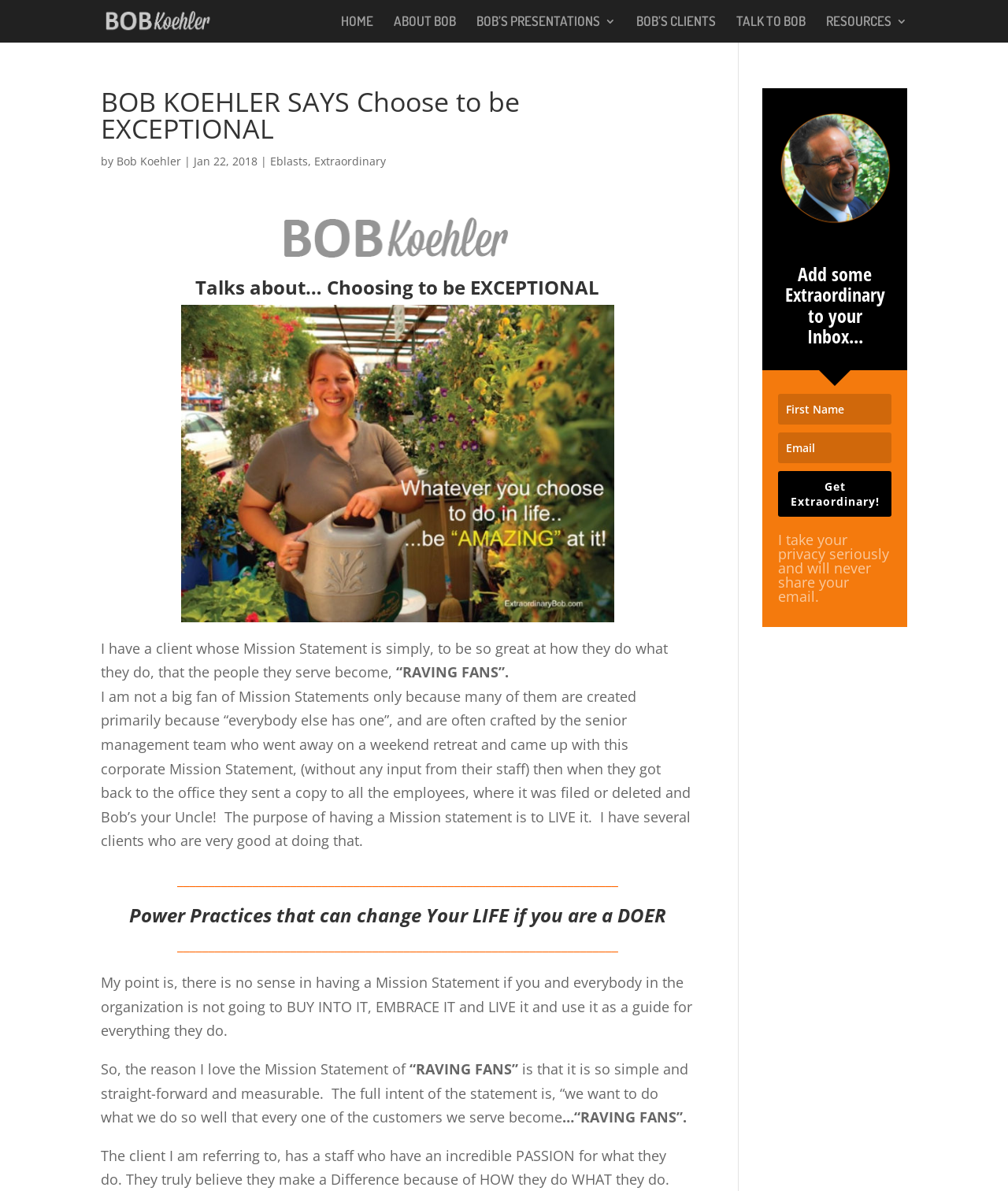From the webpage screenshot, predict the bounding box of the UI element that matches this description: "TALK TO BOB".

[0.73, 0.013, 0.799, 0.036]